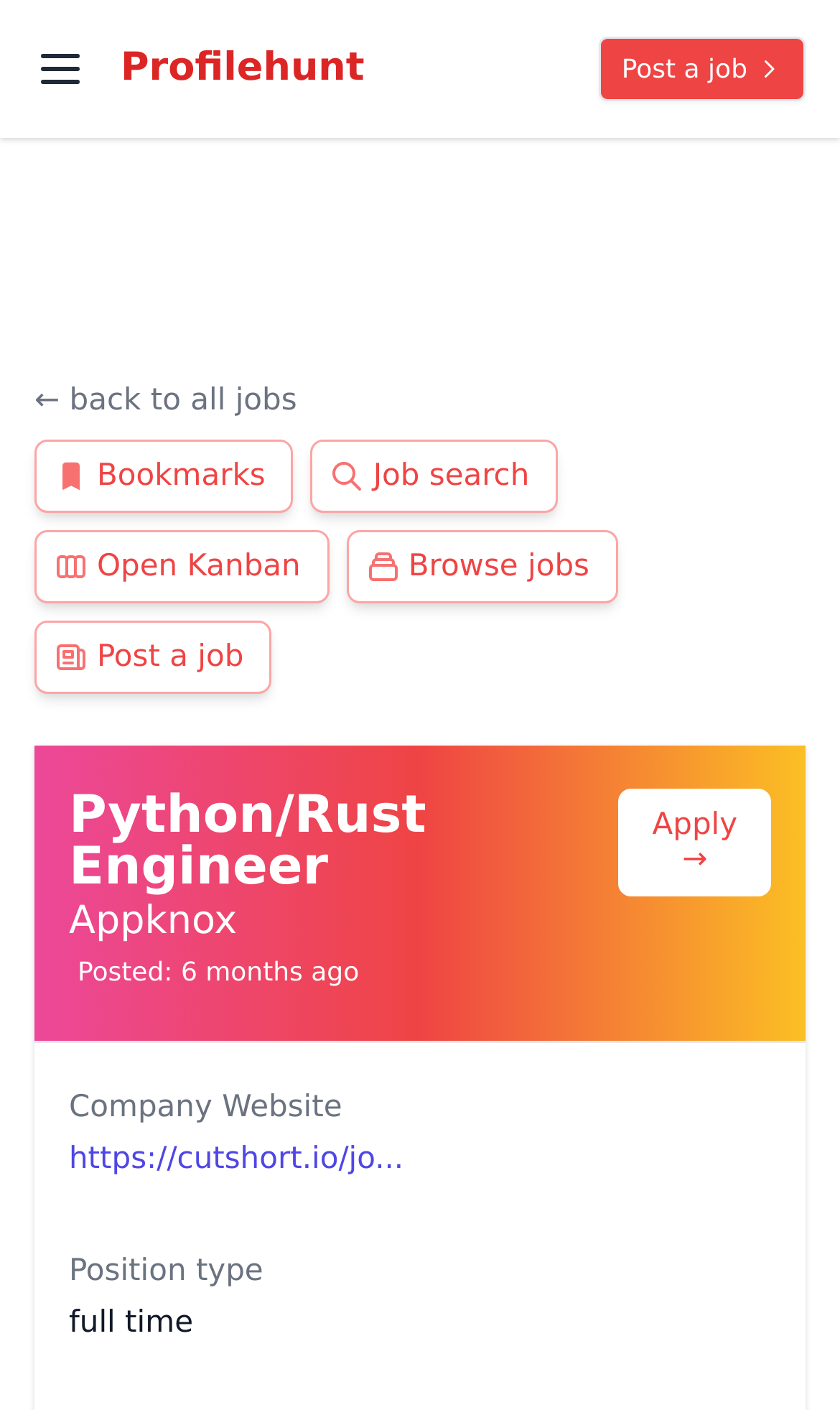Construct a thorough caption encompassing all aspects of the webpage.

This webpage appears to be a job posting page for a Python/Rust Engineer position on Profilehunt. At the top, there is a navigation menu with a main menu button on the left and a Profilehunt logo on the right. Below the navigation menu, there are several links and buttons, including "← back to all jobs", "Bookmarks", "Job search", "Open Kanban", and "Browse jobs", which are aligned horizontally and take up about half of the screen width.

On the right side of the page, there is a prominent "Post a job" button. Below these links and buttons, there is a heading that reads "Python/Rust Engineer" in a larger font size. Underneath the heading, there is a company name "Appknox" and a posting date "6 months ago".

The main content of the job posting is organized into a list of terms and details. The terms include "Company Website", "Position type", and others, while the details provide corresponding information, such as a link to the company website and the position type being "full time". There is also an "Apply →" button on the right side of the page, which is likely the call-to-action for applicants.

Throughout the page, there are several images, including icons for the main menu, bookmarks, job search, and others, which are used to decorate the buttons and links. Overall, the page has a clean and organized layout, making it easy to navigate and find the necessary information about the job posting.